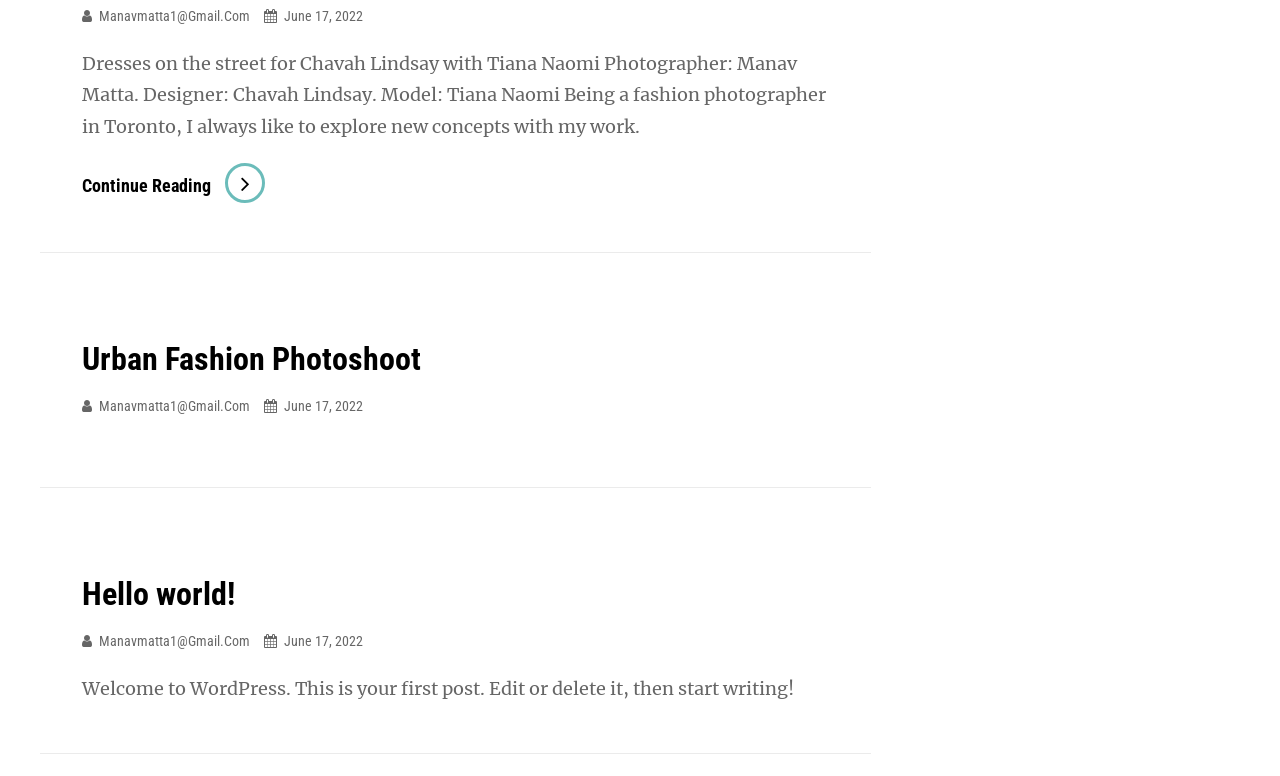Mark the bounding box of the element that matches the following description: "Hello world!".

[0.064, 0.741, 0.184, 0.79]